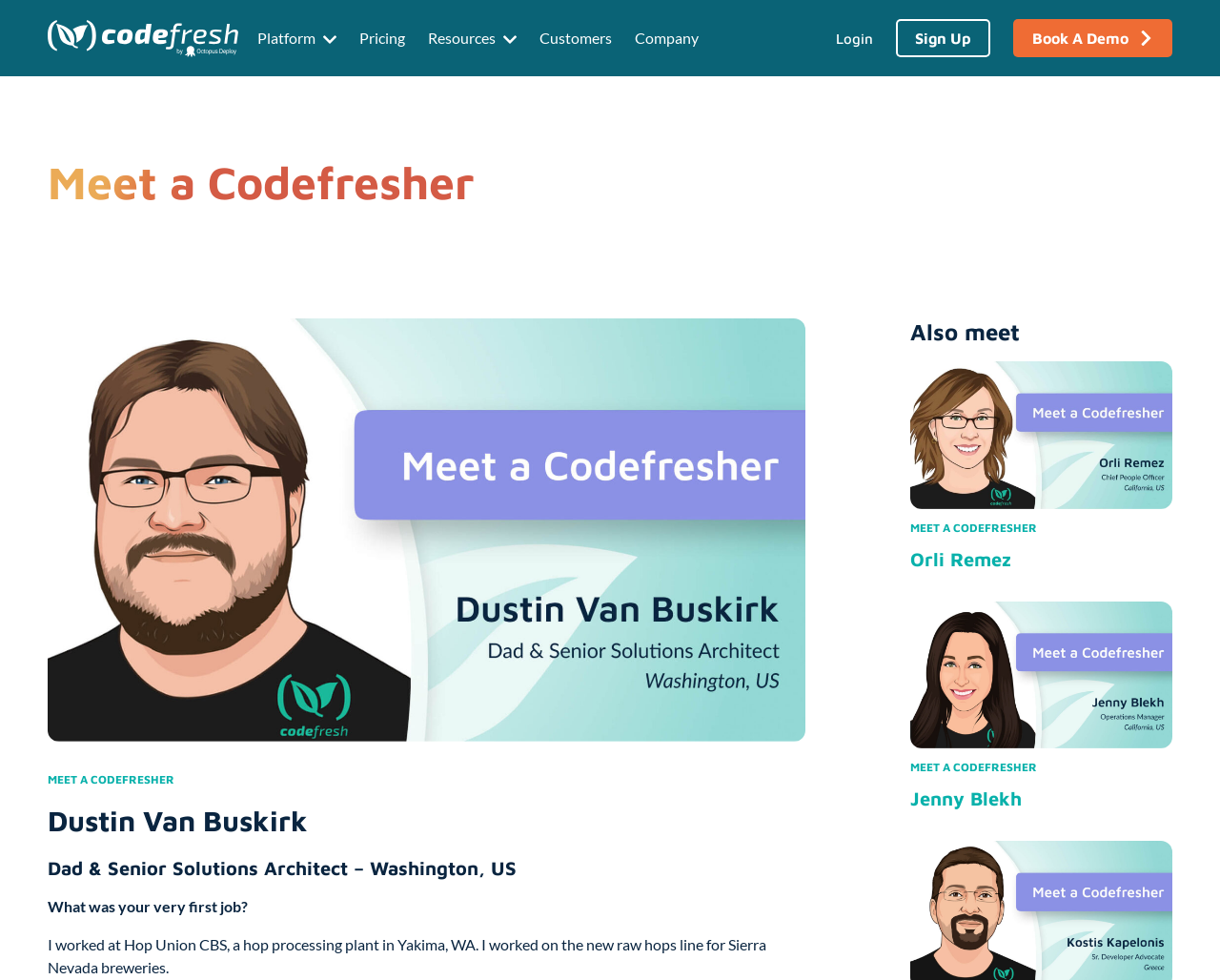Identify the bounding box for the UI element that is described as follows: "Add to cart".

None